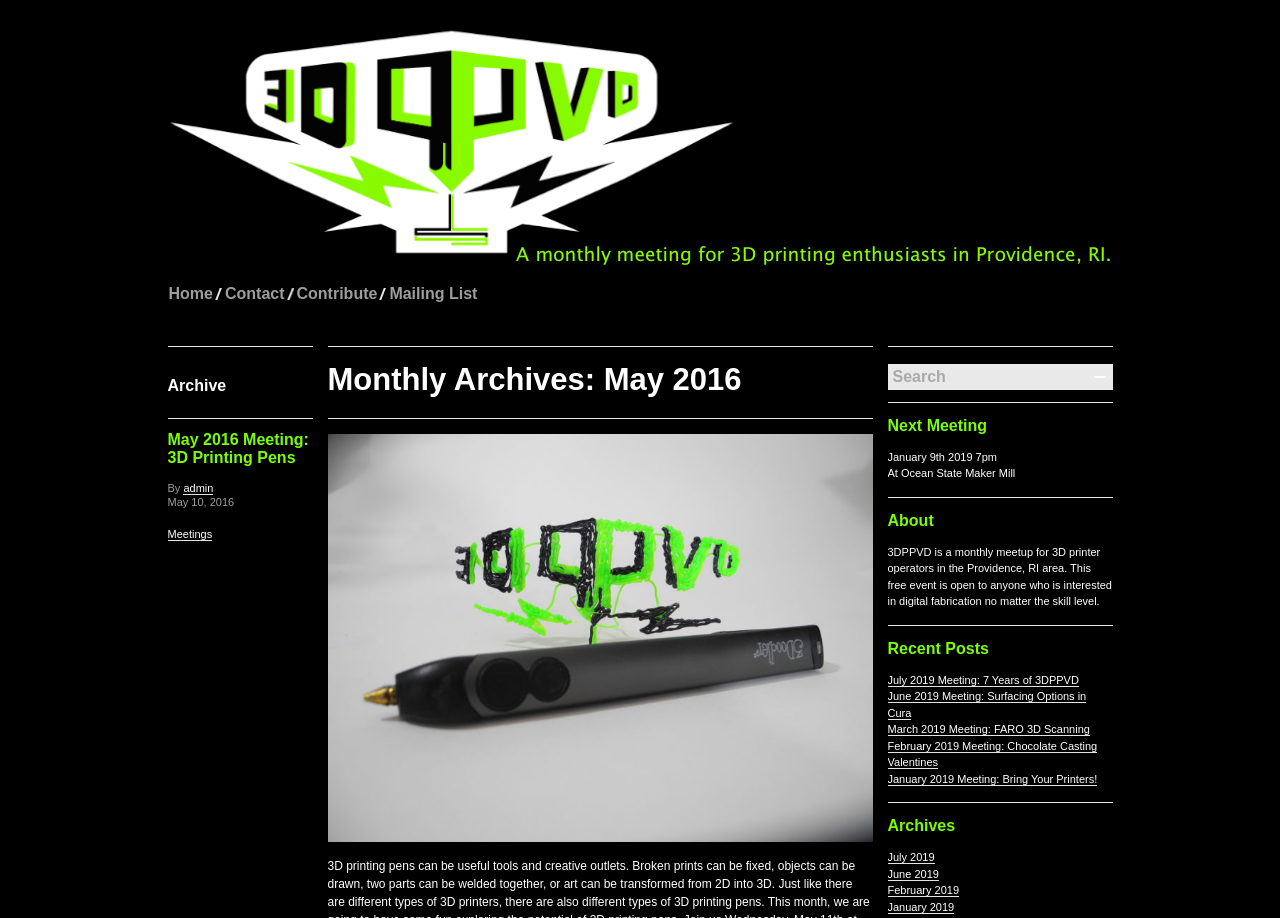Select the bounding box coordinates of the element I need to click to carry out the following instruction: "Go to the 'Contact' page".

[0.176, 0.304, 0.222, 0.336]